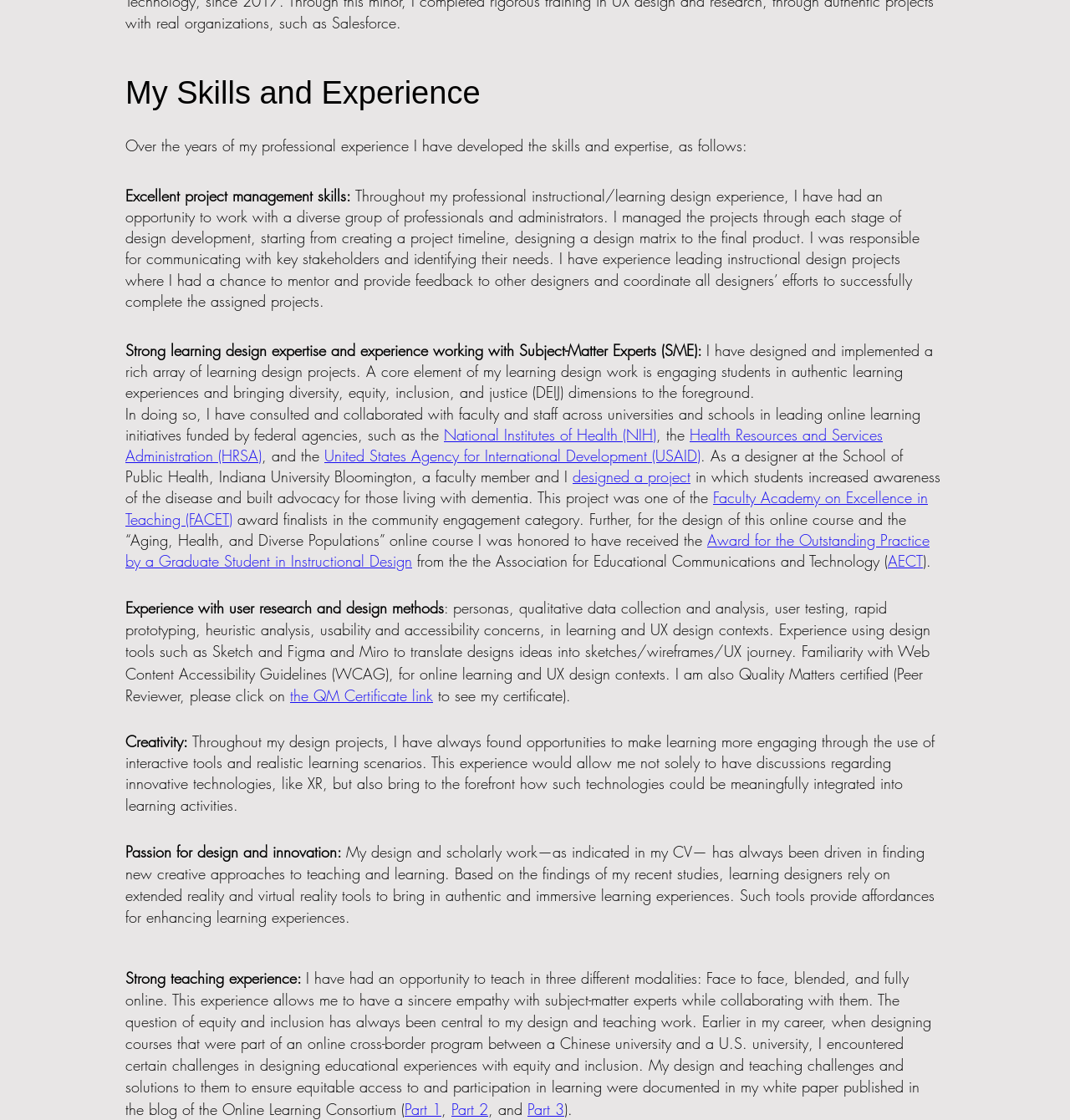Please determine the bounding box coordinates of the element to click in order to execute the following instruction: "Check out Part 1 of the white paper". The coordinates should be four float numbers between 0 and 1, specified as [left, top, right, bottom].

[0.378, 0.981, 0.412, 0.999]